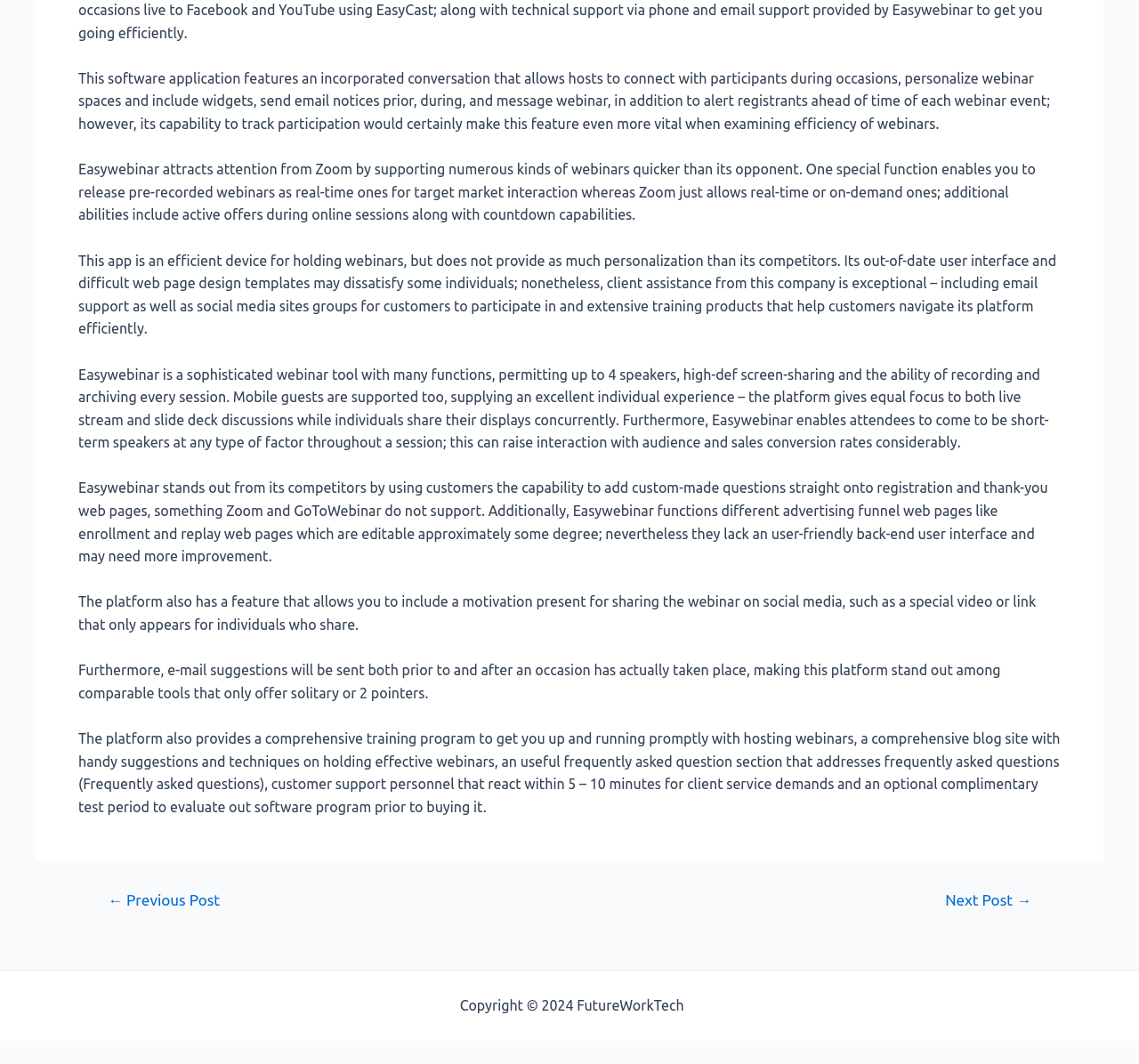Answer the question below with a single word or a brief phrase: 
How often does Easywebinar's customer support team respond to client service demands?

Within 5-10 minutes